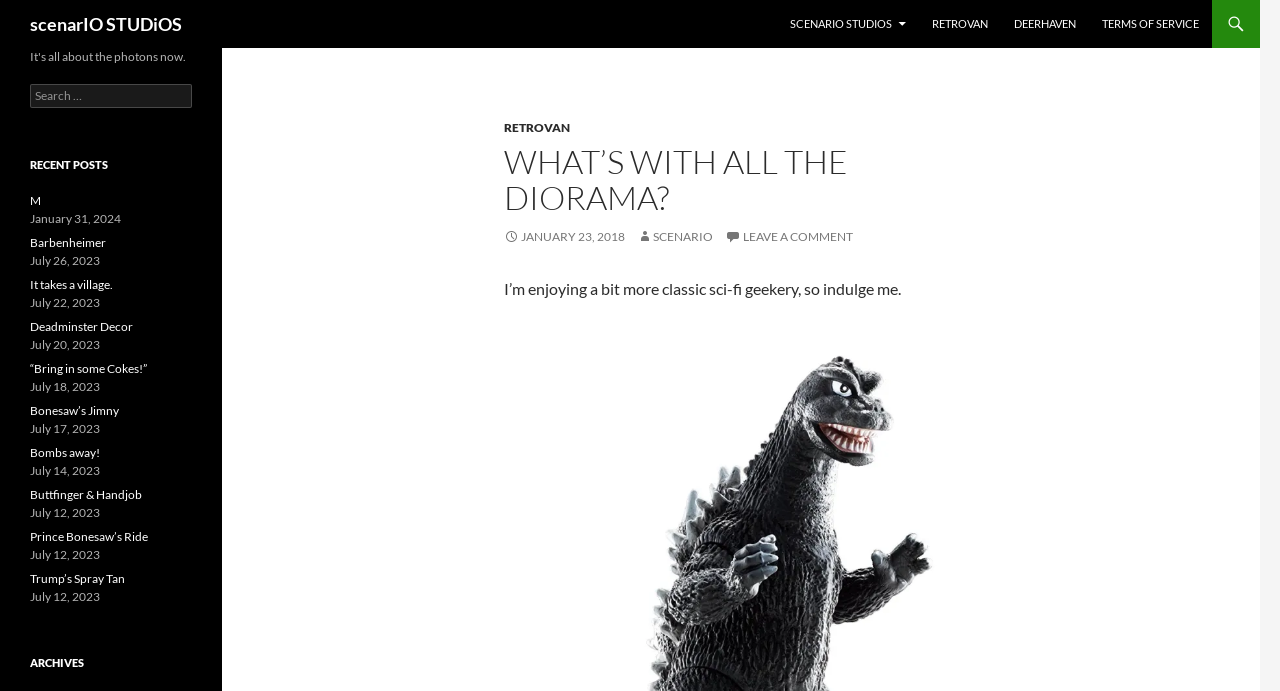Give a complete and precise description of the webpage's appearance.

The webpage appears to be a blog or personal website, with a focus on sci-fi and geek culture. At the top, there is a header section with the website's title, "scenarIO STUDiOS", and several links to other sections of the website, including "RETROVAN", "DEERHAVEN", and "TERMS OF SERVICE". 

Below the header, there is a main content area with a heading that reads "WHAT’S WITH ALL THE DIORAMA?". This section includes a brief paragraph of text, "I’m enjoying a bit more classic sci-fi geekery, so indulge me.", and a link to a specific post or article. 

To the right of the main content area, there is a sidebar with several sections. The first section is a search bar with a label "Search for:". Below the search bar, there is a section titled "RECENT POSTS" that lists several recent blog posts, each with a title and a date. The posts are listed in reverse chronological order, with the most recent post at the top. 

Further down the sidebar, there is a section titled "ARCHIVES" that appears to be a link to an archive of older blog posts. 

Throughout the webpage, there are several icons and graphics, including a small Godzilla figure from the 1968 Japanese series, which is mentioned in the meta description. The overall layout of the webpage is clean and easy to navigate, with clear headings and concise text.